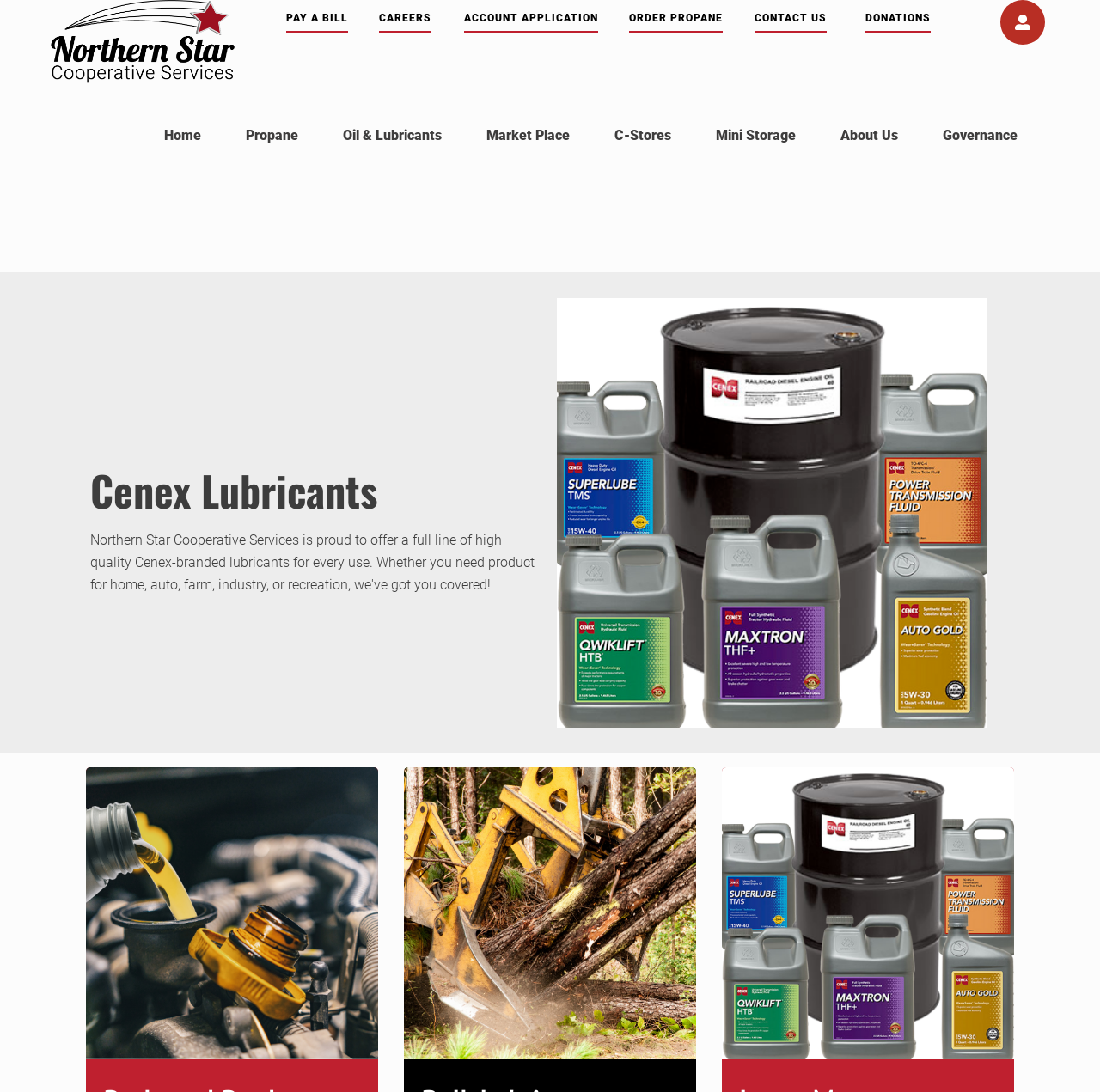Based on the image, give a detailed response to the question: What is the text of the main heading on the webpage?

I found a heading element with the text 'Cenex Lubricants' and its bounding box coordinates are [0.082, 0.433, 0.494, 0.475]. This indicates that it is the main heading on the webpage.